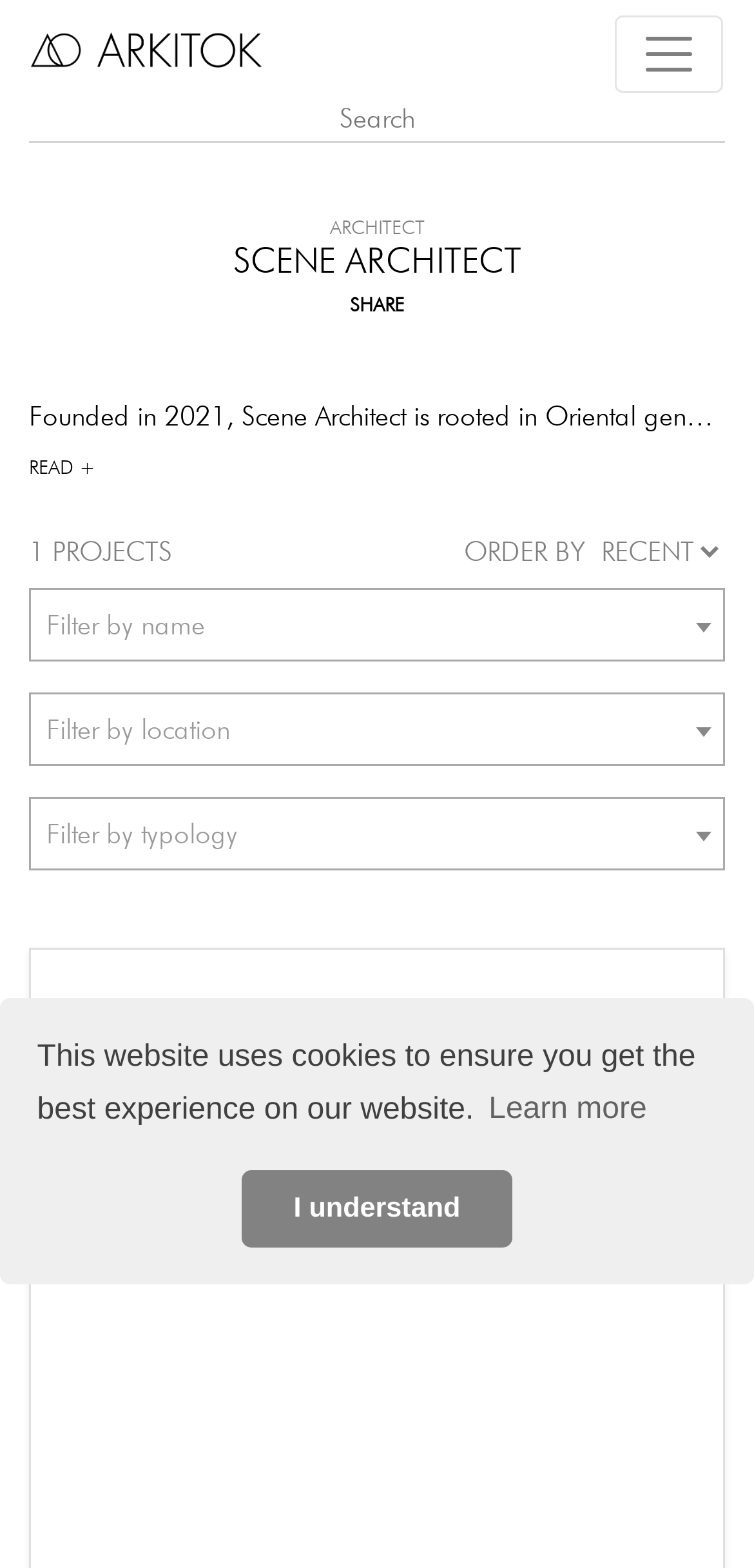Using the webpage screenshot, find the UI element described by X. Provide the bounding box coordinates in the format (top-left x, top-left y, bottom-right x, bottom-right y), ensuring all values are floating point numbers between 0 and 1.

None